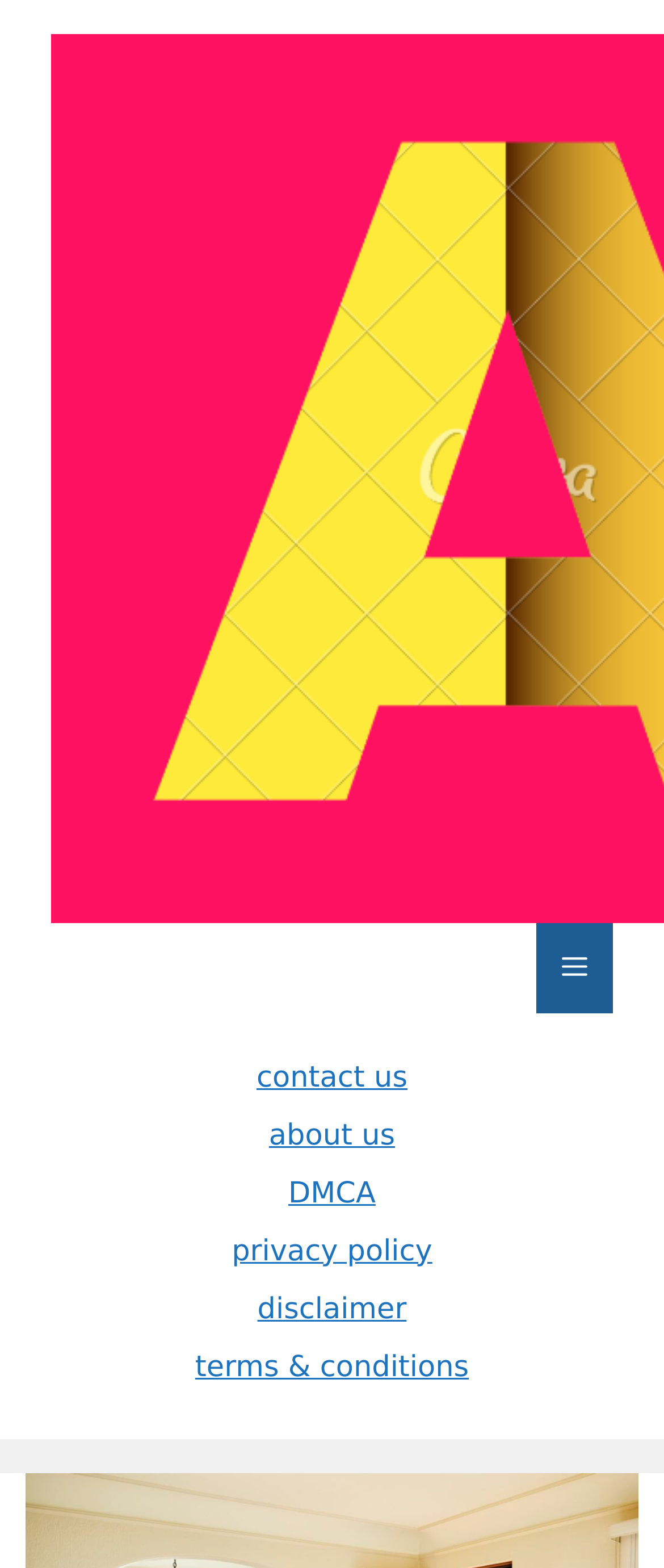Using the description: "terms & conditions", identify the bounding box of the corresponding UI element in the screenshot.

[0.294, 0.861, 0.706, 0.883]